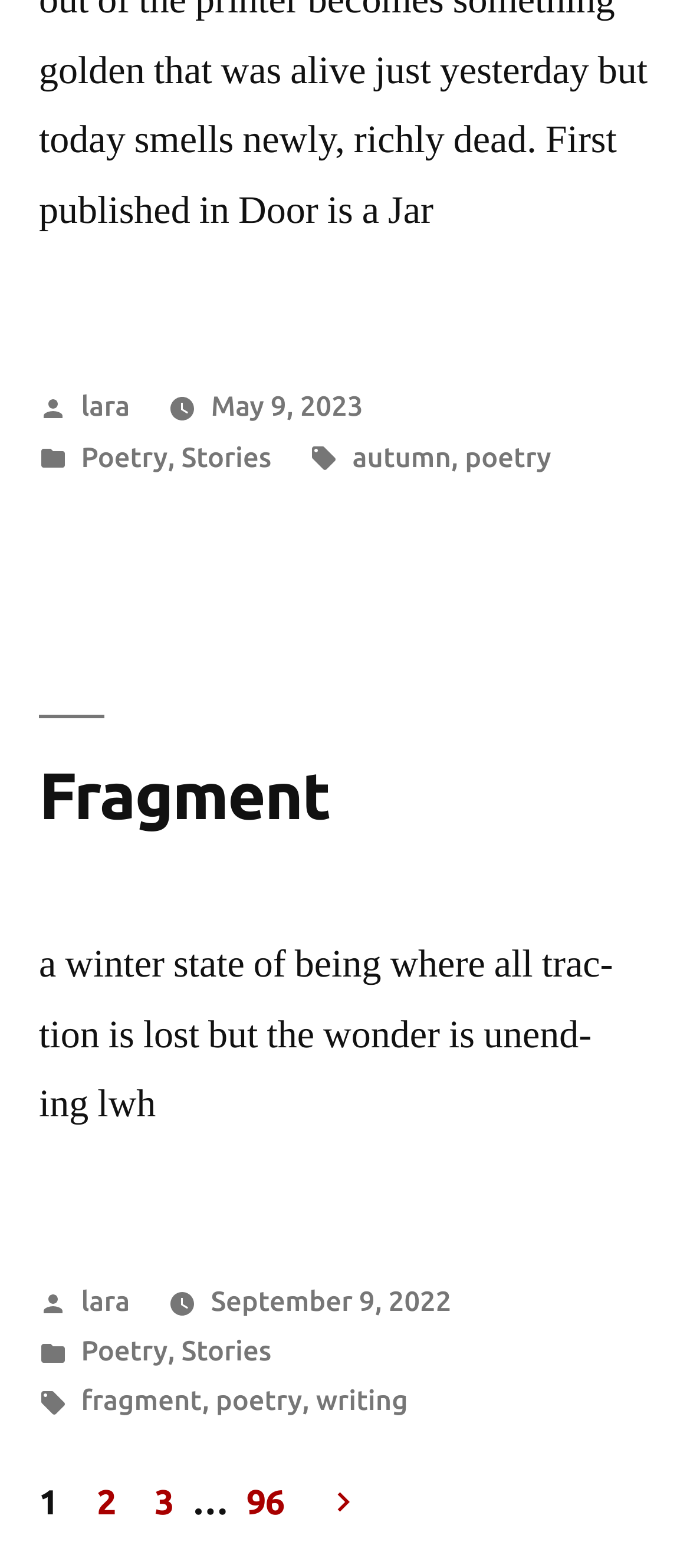Locate the bounding box coordinates of the region to be clicked to comply with the following instruction: "view posts tagged with autumn". The coordinates must be four float numbers between 0 and 1, in the form [left, top, right, bottom].

[0.511, 0.28, 0.654, 0.301]